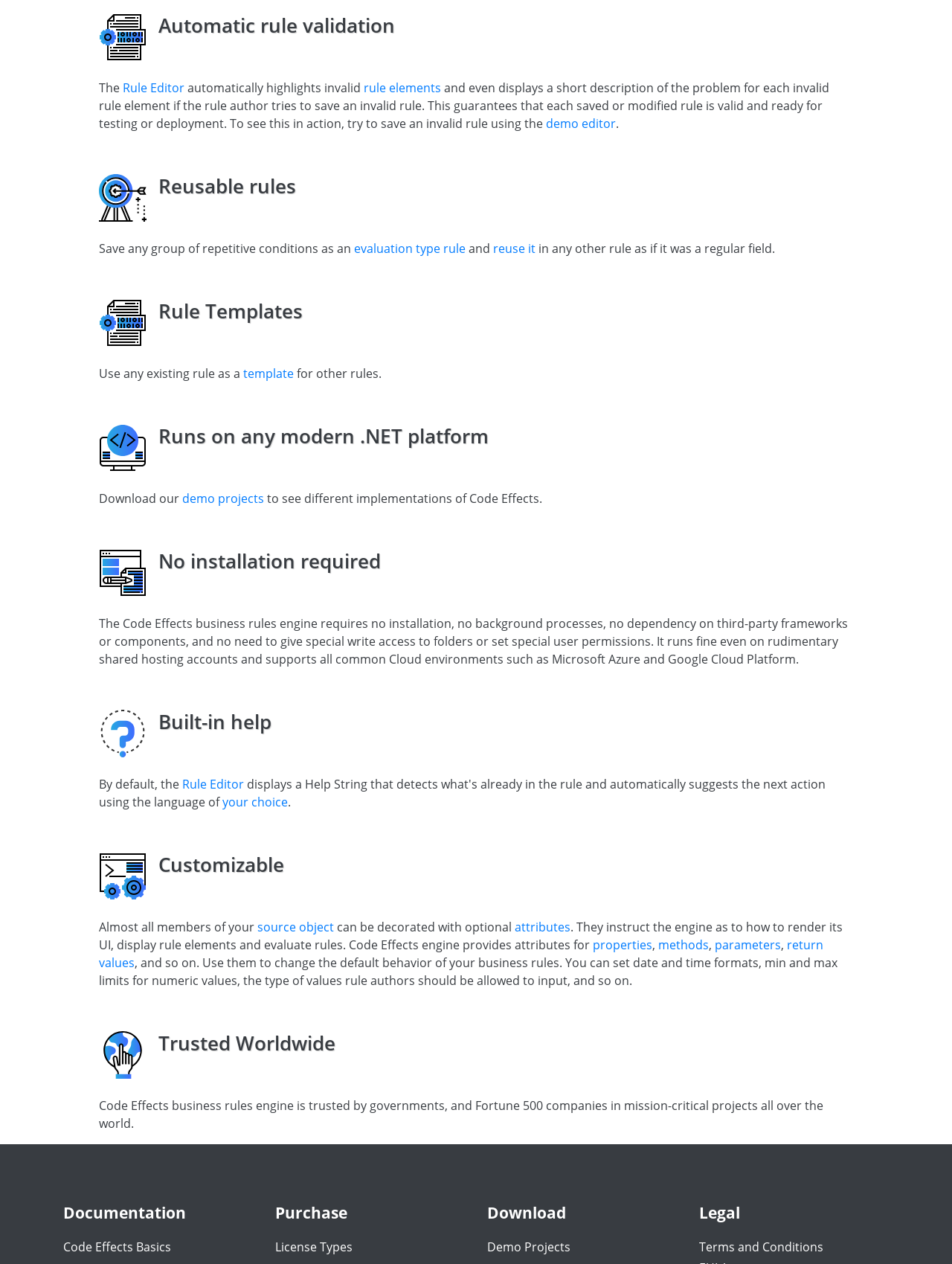What can be reused in any other rule?
Based on the image content, provide your answer in one word or a short phrase.

Evaluation type rule